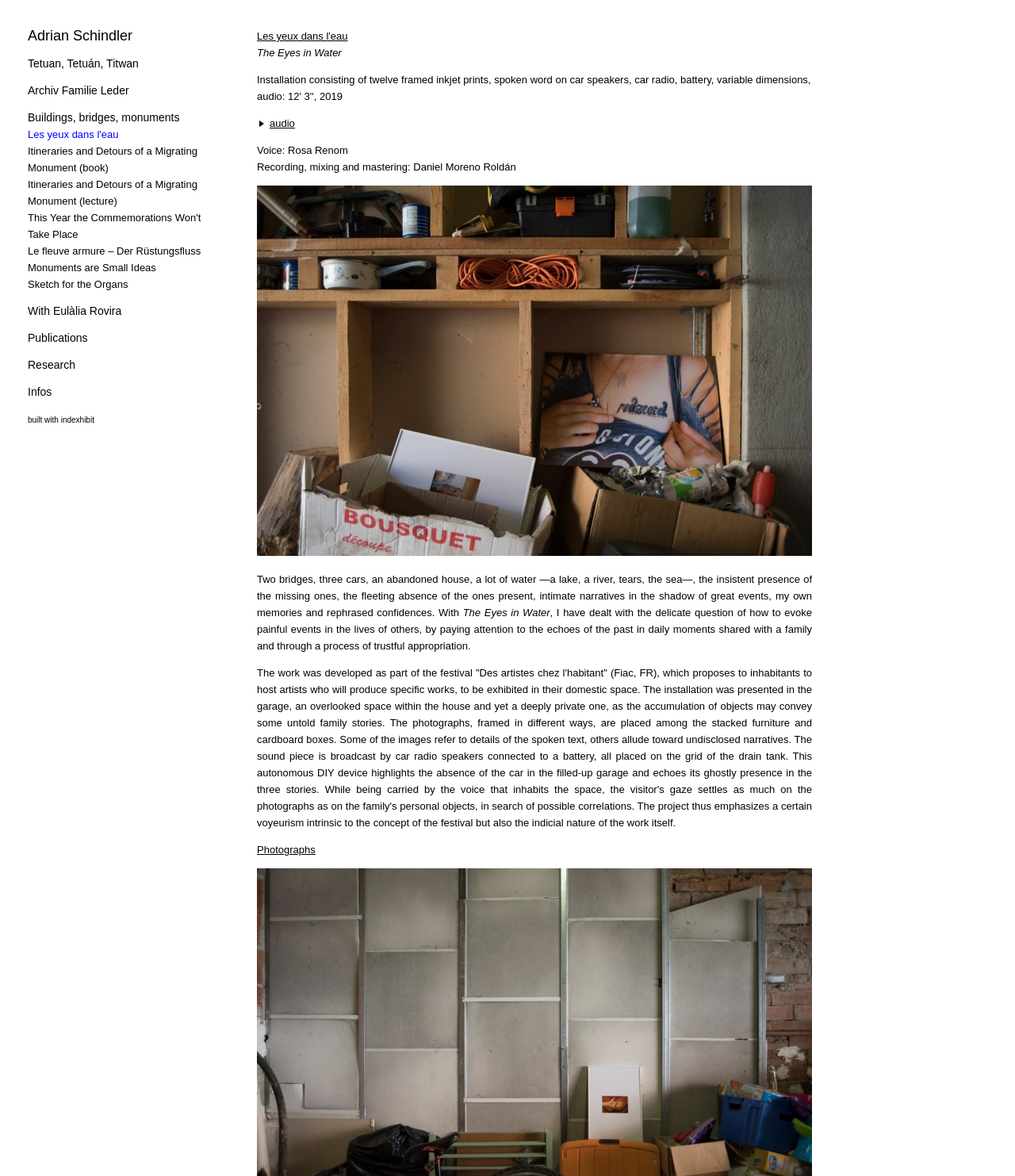What is the name of the artist?
Using the image provided, answer with just one word or phrase.

Adrian Schindler